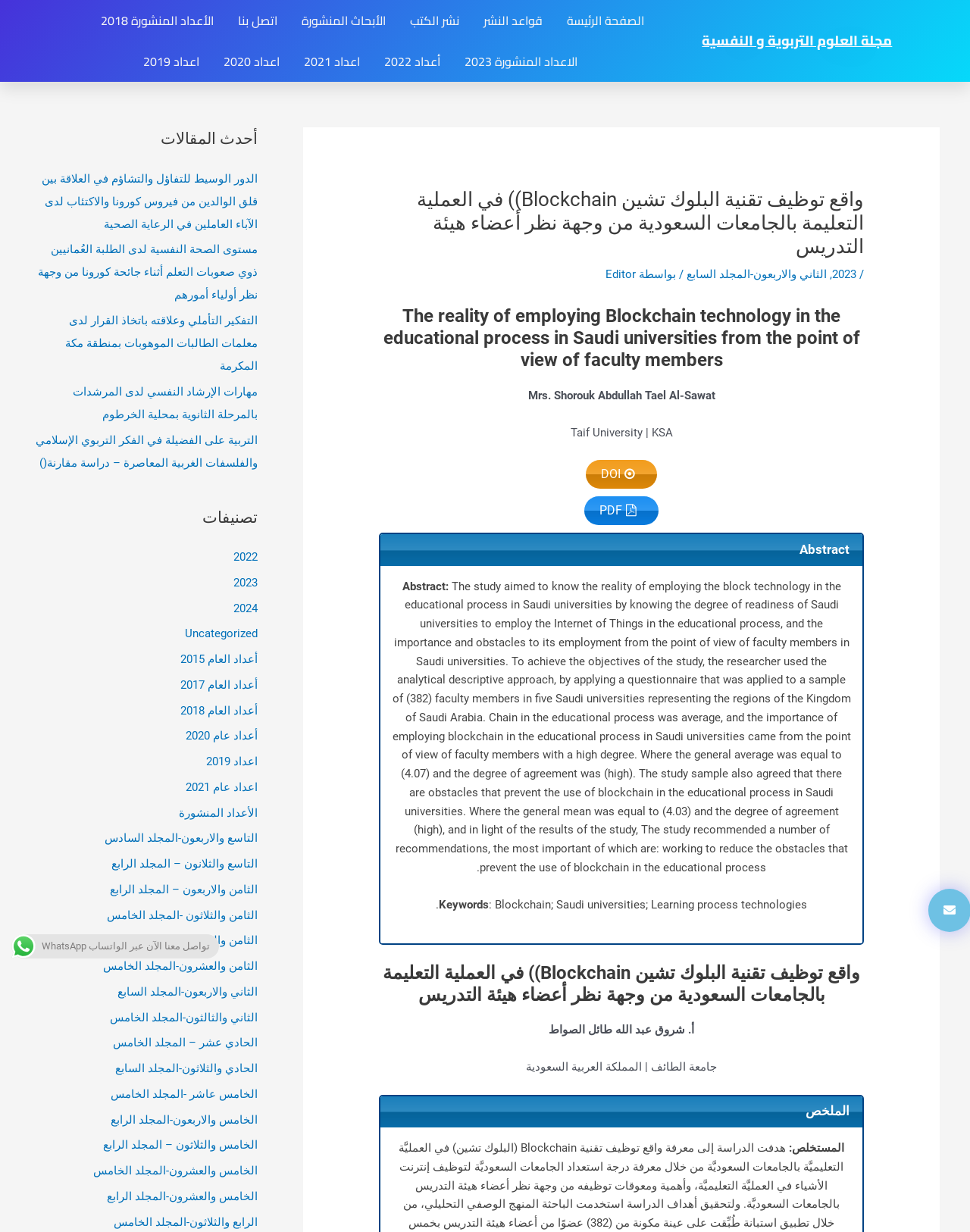Please identify the bounding box coordinates of the element's region that should be clicked to execute the following instruction: "Search for something". The bounding box coordinates must be four float numbers between 0 and 1, i.e., [left, top, right, bottom].

None